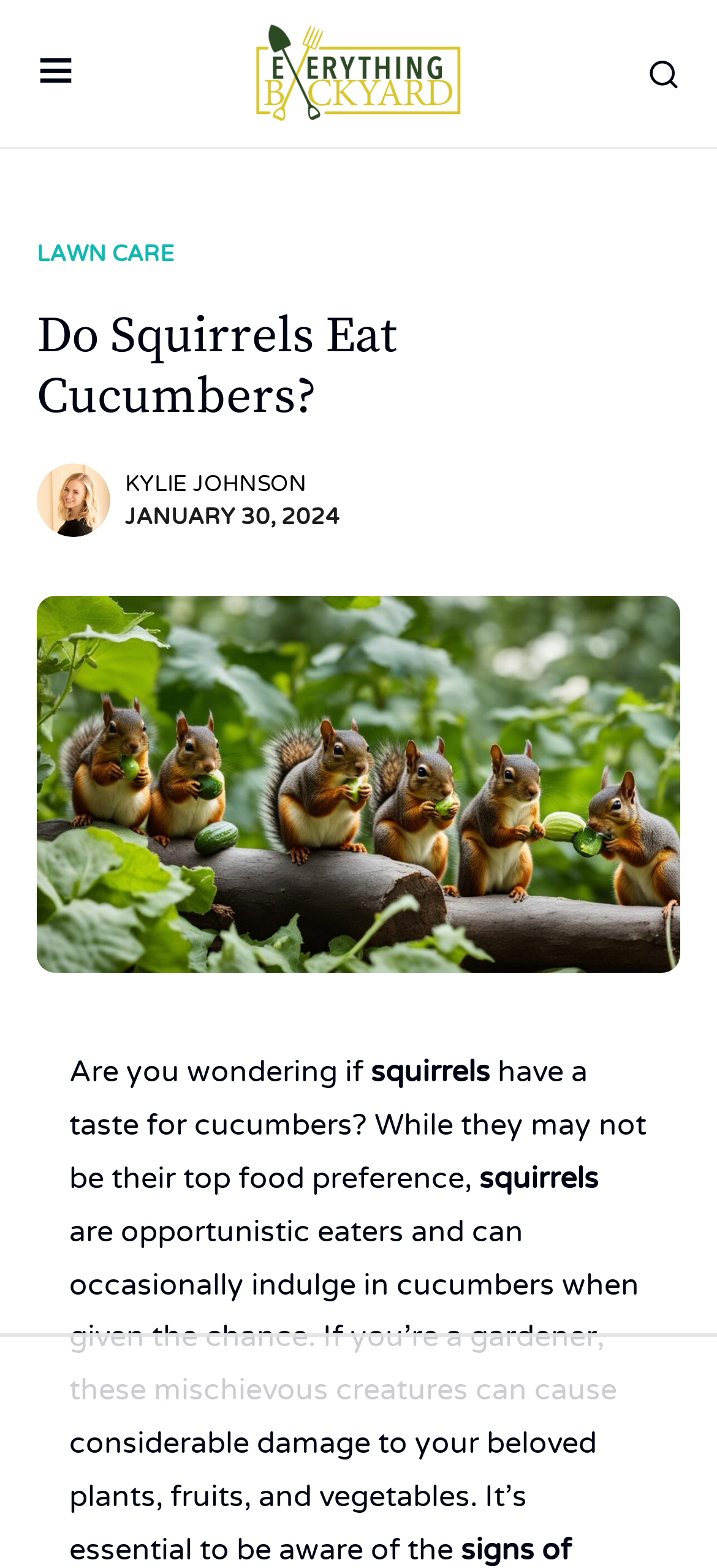What can squirrels cause damage to? From the image, respond with a single word or brief phrase.

Plants, fruits, and vegetables